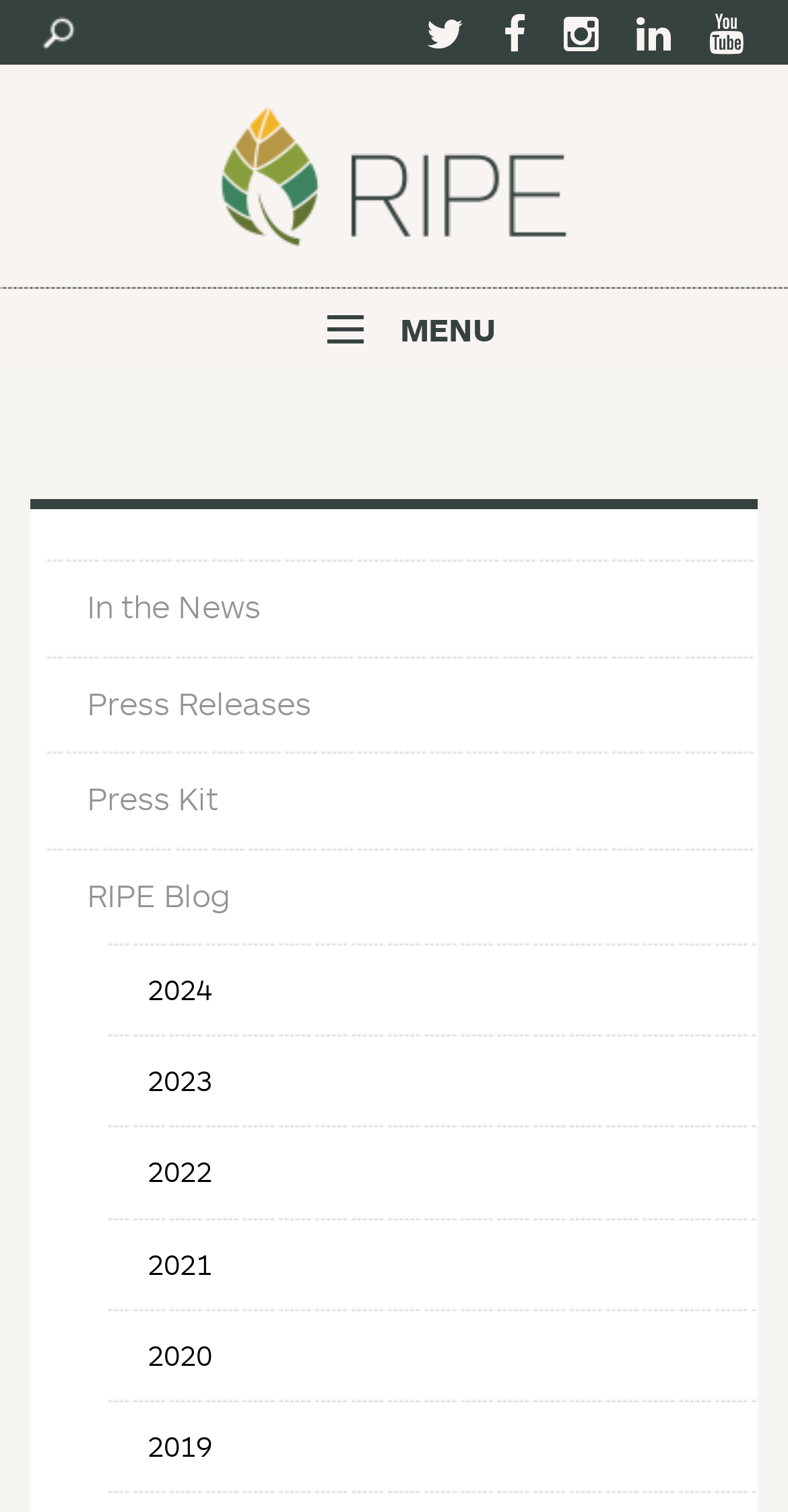How many years are listed in the 'In The News' section?
Refer to the image and provide a one-word or short phrase answer.

6